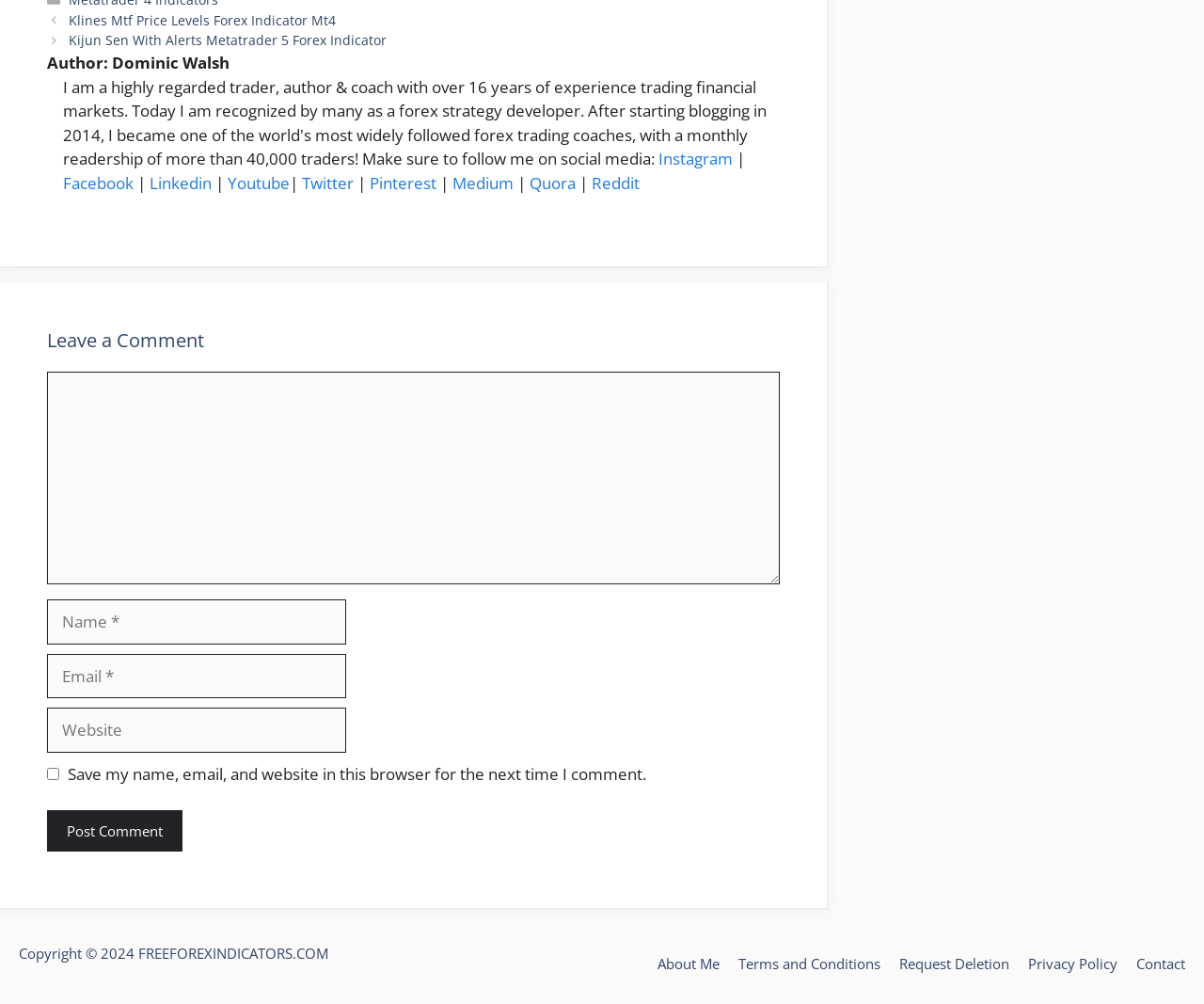What social media platforms are available?
Please craft a detailed and exhaustive response to the question.

The social media platforms are listed as links in the middle section of the webpage, separated by vertical lines. They are Instagram, Facebook, Linkedin, Youtube, Twitter, Pinterest, Medium, Quora, and Reddit.